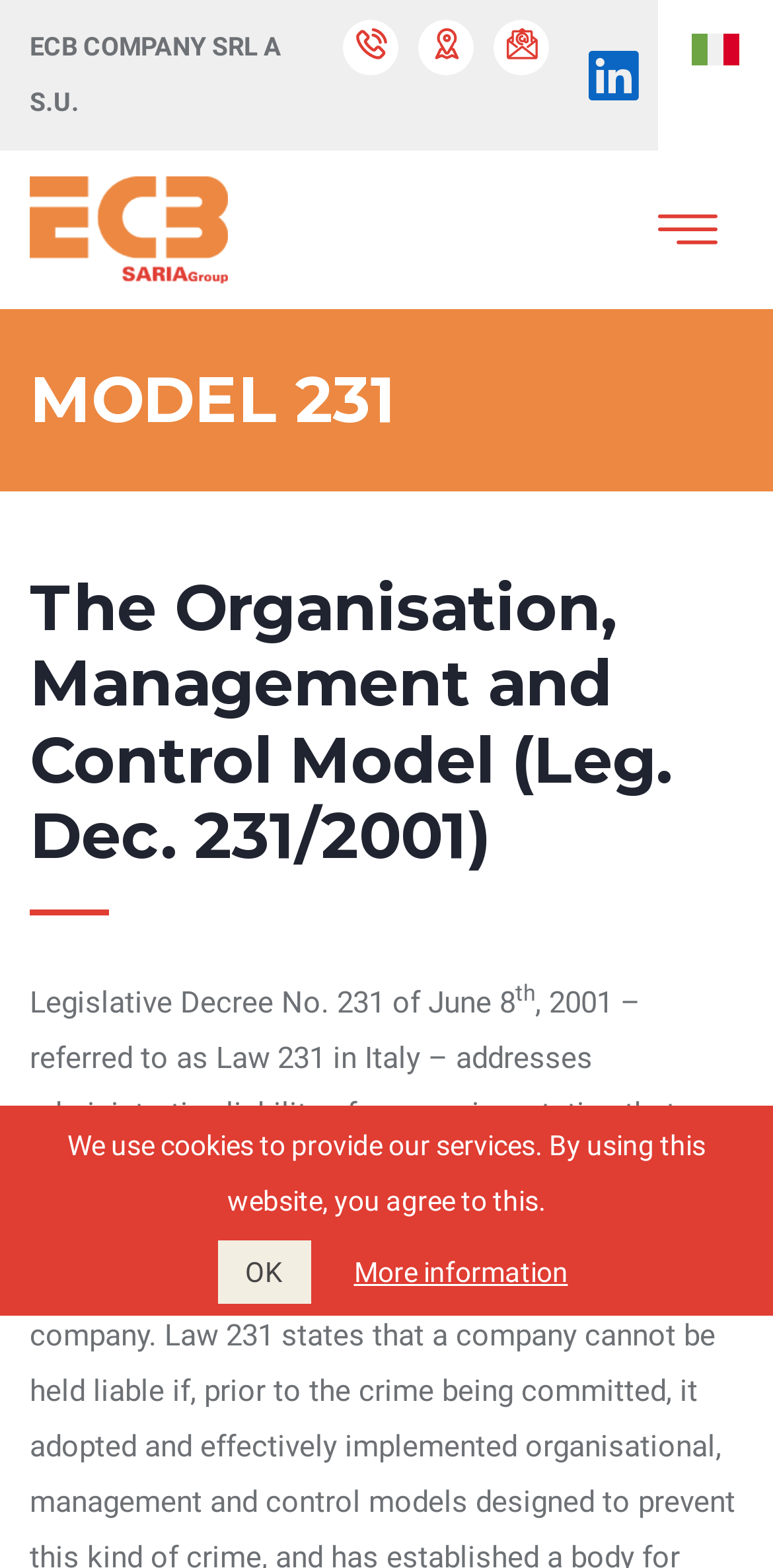Given the element description, predict the bounding box coordinates in the format (top-left x, top-left y, bottom-right x, bottom-right y). Make sure all values are between 0 and 1. Here is the element description: christmas gift ideas

None